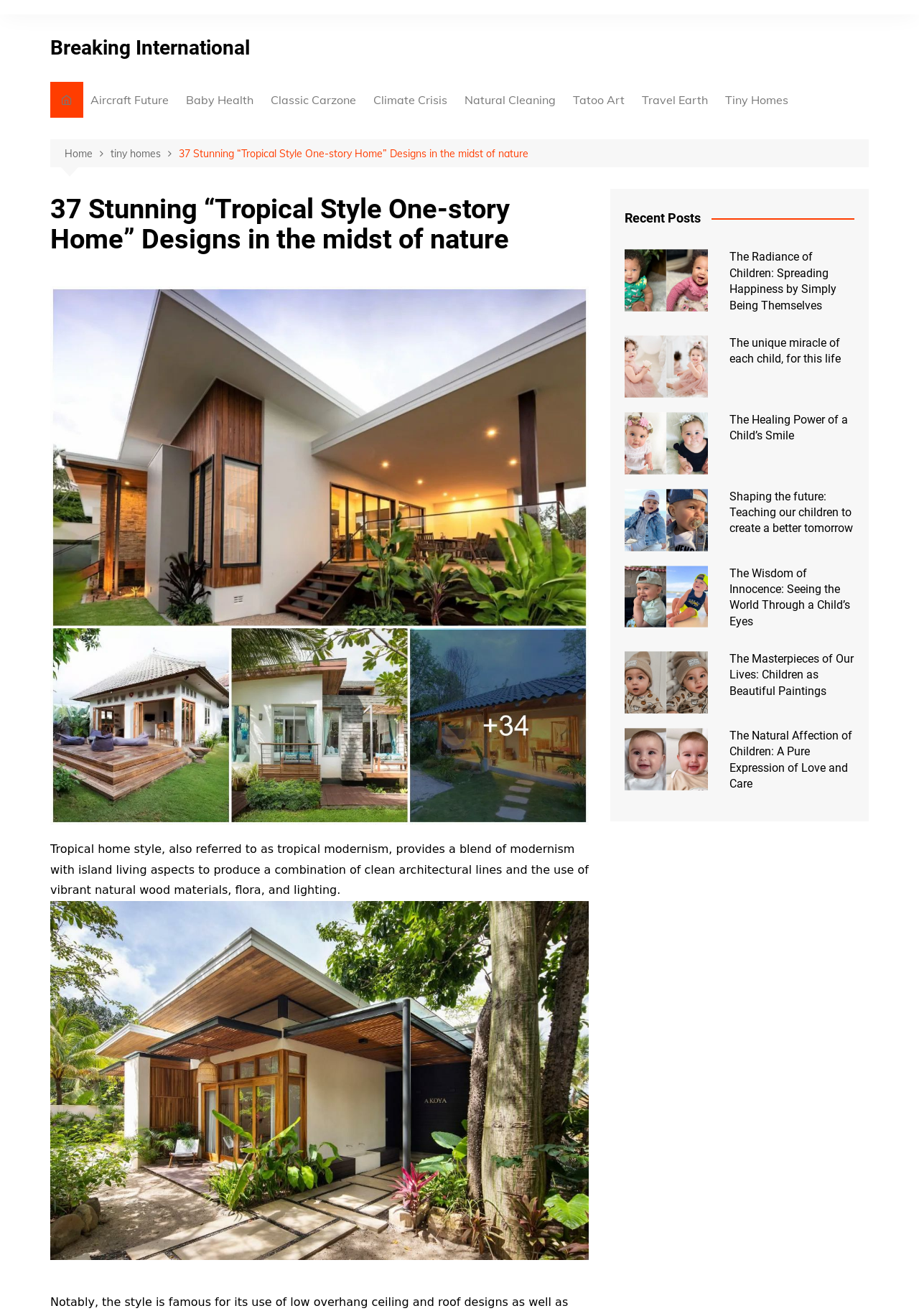Please identify the bounding box coordinates of the area I need to click to accomplish the following instruction: "Click on the 'Breaking International' link".

[0.055, 0.027, 0.272, 0.045]